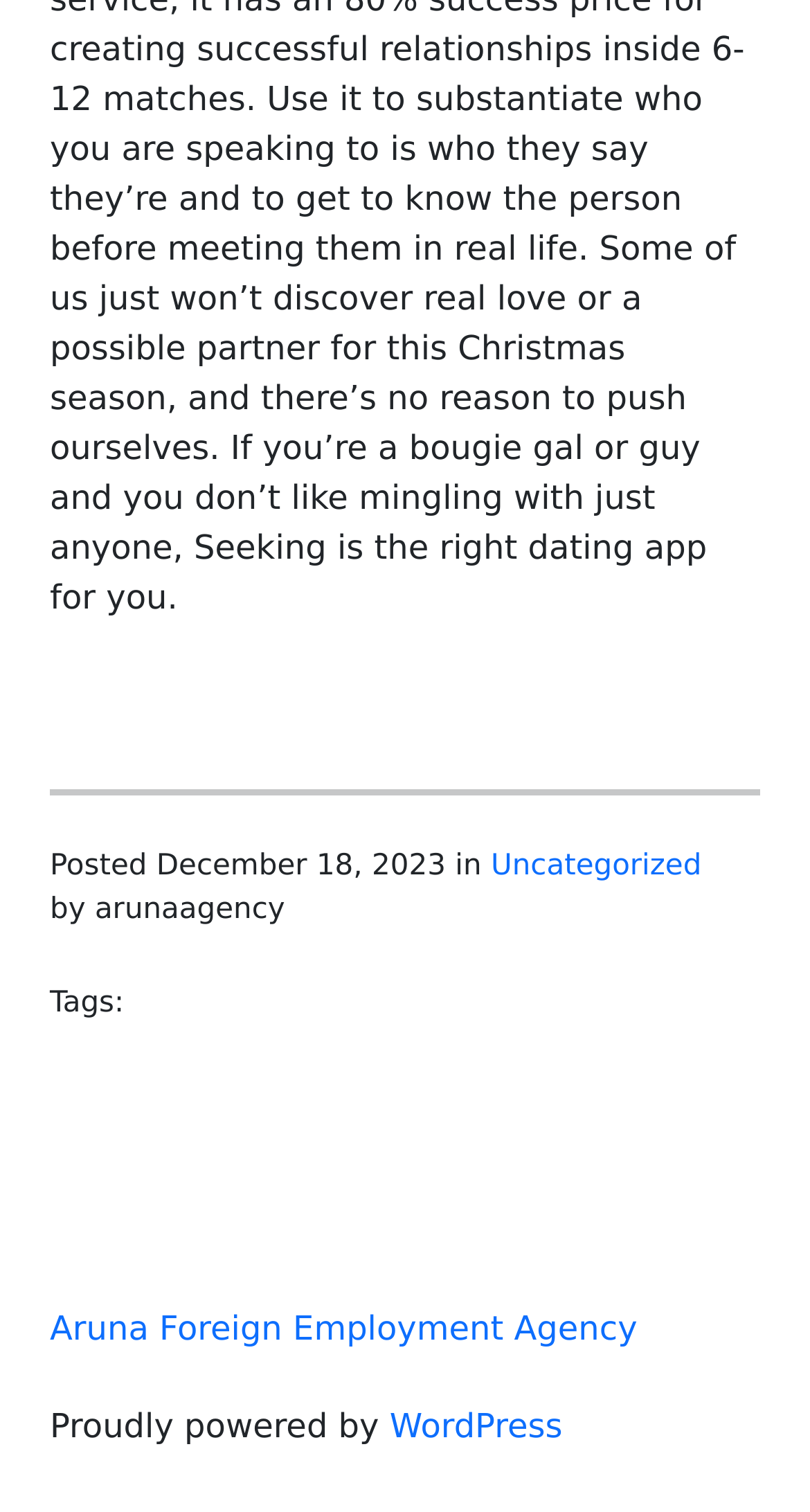What platform is the website built on?
Please answer the question with a detailed response using the information from the screenshot.

I found the platform the website is built on by looking at the link 'WordPress' located at the bottom of the page, which is part of the text 'Proudly powered by'.